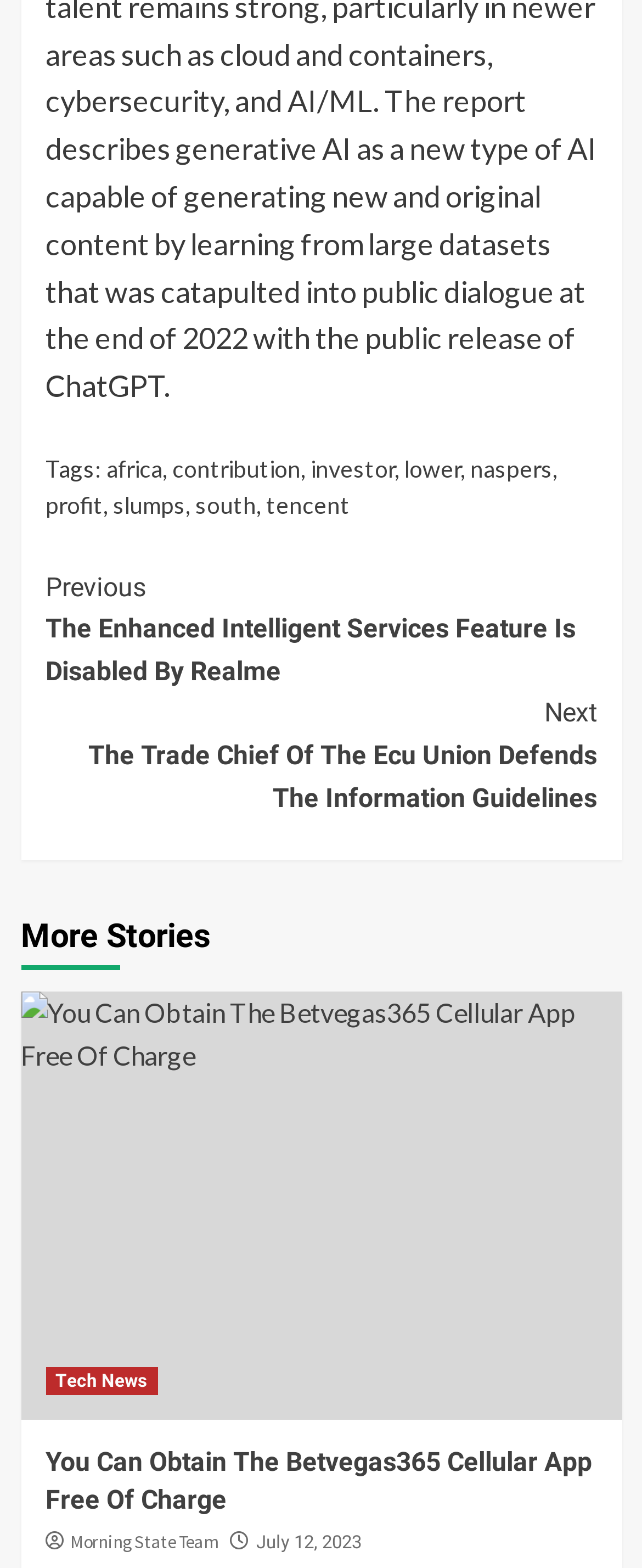Could you determine the bounding box coordinates of the clickable element to complete the instruction: "Read the 'Continue Reading' article"? Provide the coordinates as four float numbers between 0 and 1, i.e., [left, top, right, bottom].

[0.071, 0.351, 0.929, 0.533]